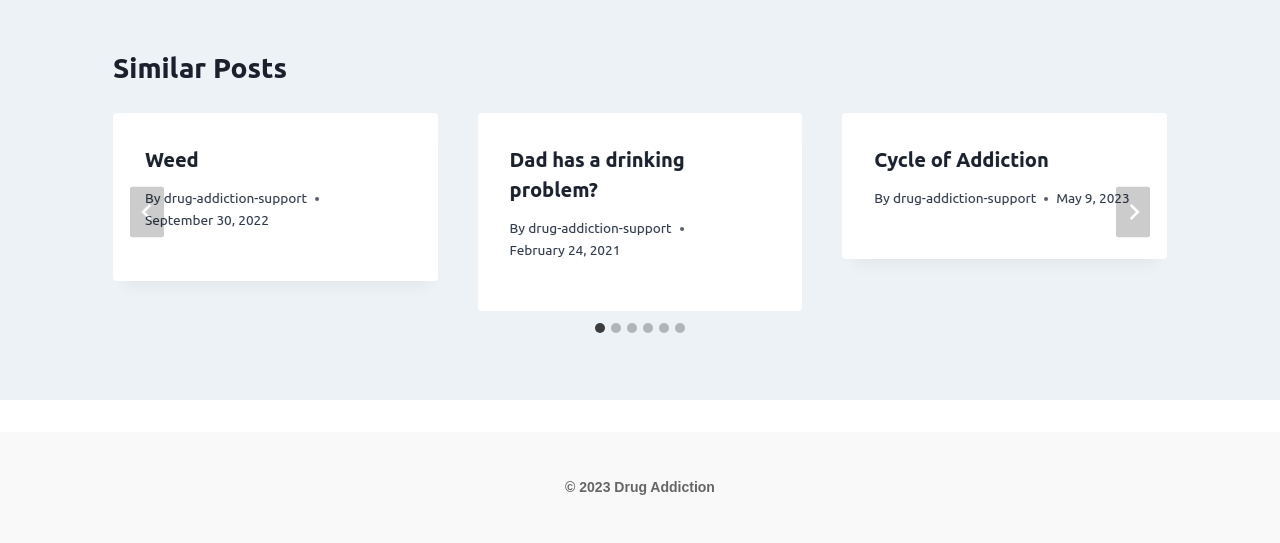Identify the bounding box coordinates of the section that should be clicked to achieve the task described: "Next".

[0.872, 0.343, 0.898, 0.437]